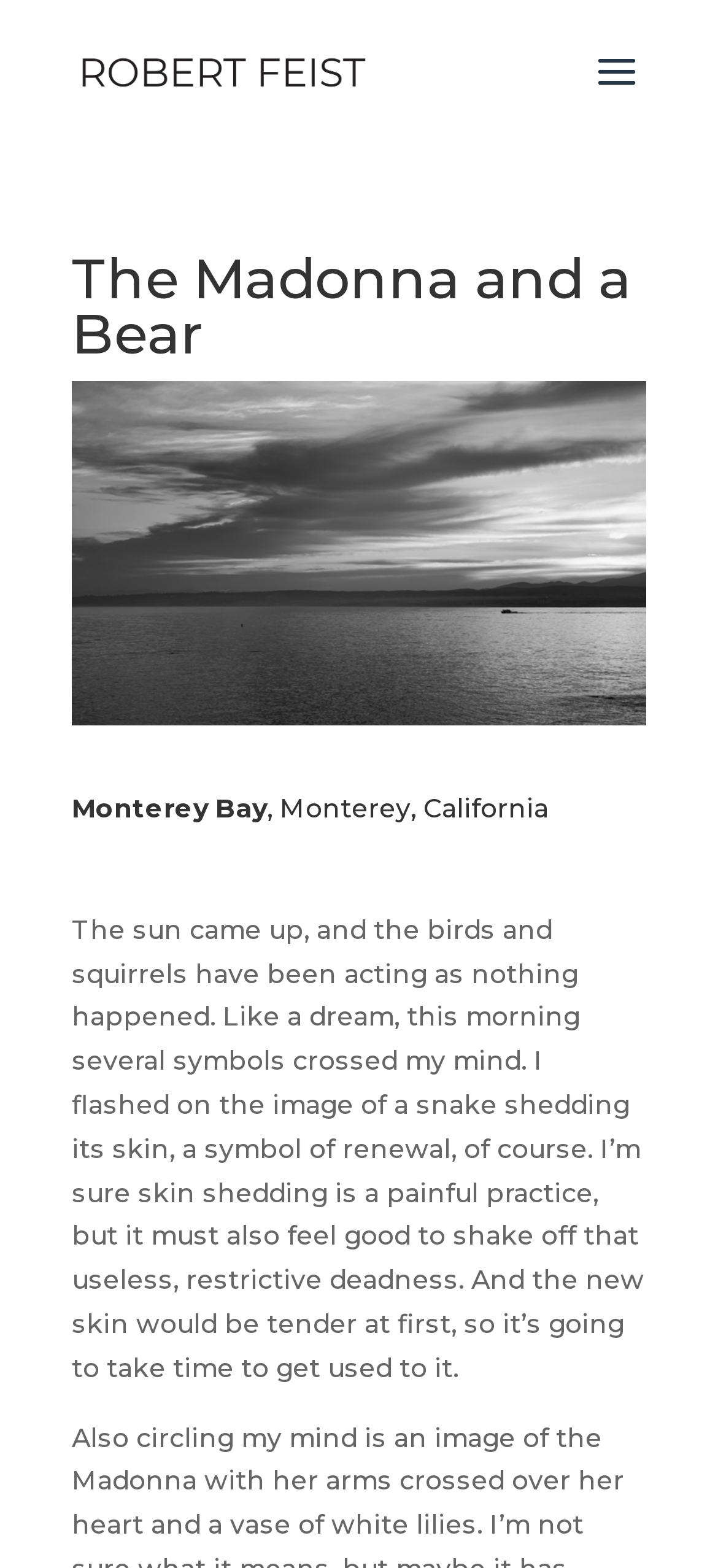With reference to the screenshot, provide a detailed response to the question below:
How many elements are above the text 'The Madonna and a Bear'?

I counted the elements above the heading 'The Madonna and a Bear' [71] by comparing their y1, y2 coordinates. The link 'Robert Feist' [16] and the image 'Robert Feist' [21] have smaller y1, y2 values, indicating they are above the heading. Therefore, there are 2 elements above the text 'The Madonna and a Bear'.